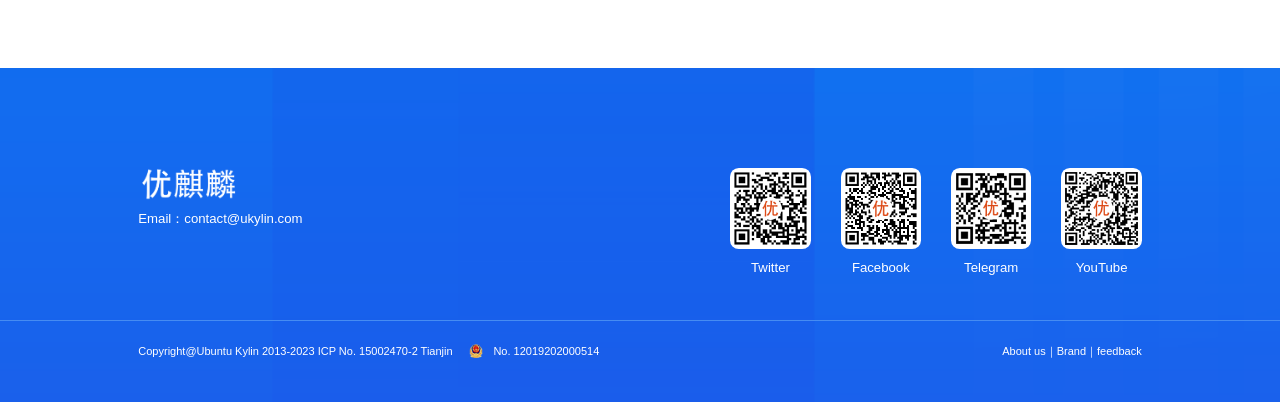Please identify the bounding box coordinates of the region to click in order to complete the given instruction: "Provide feedback". The coordinates should be four float numbers between 0 and 1, i.e., [left, top, right, bottom].

[0.857, 0.859, 0.892, 0.889]